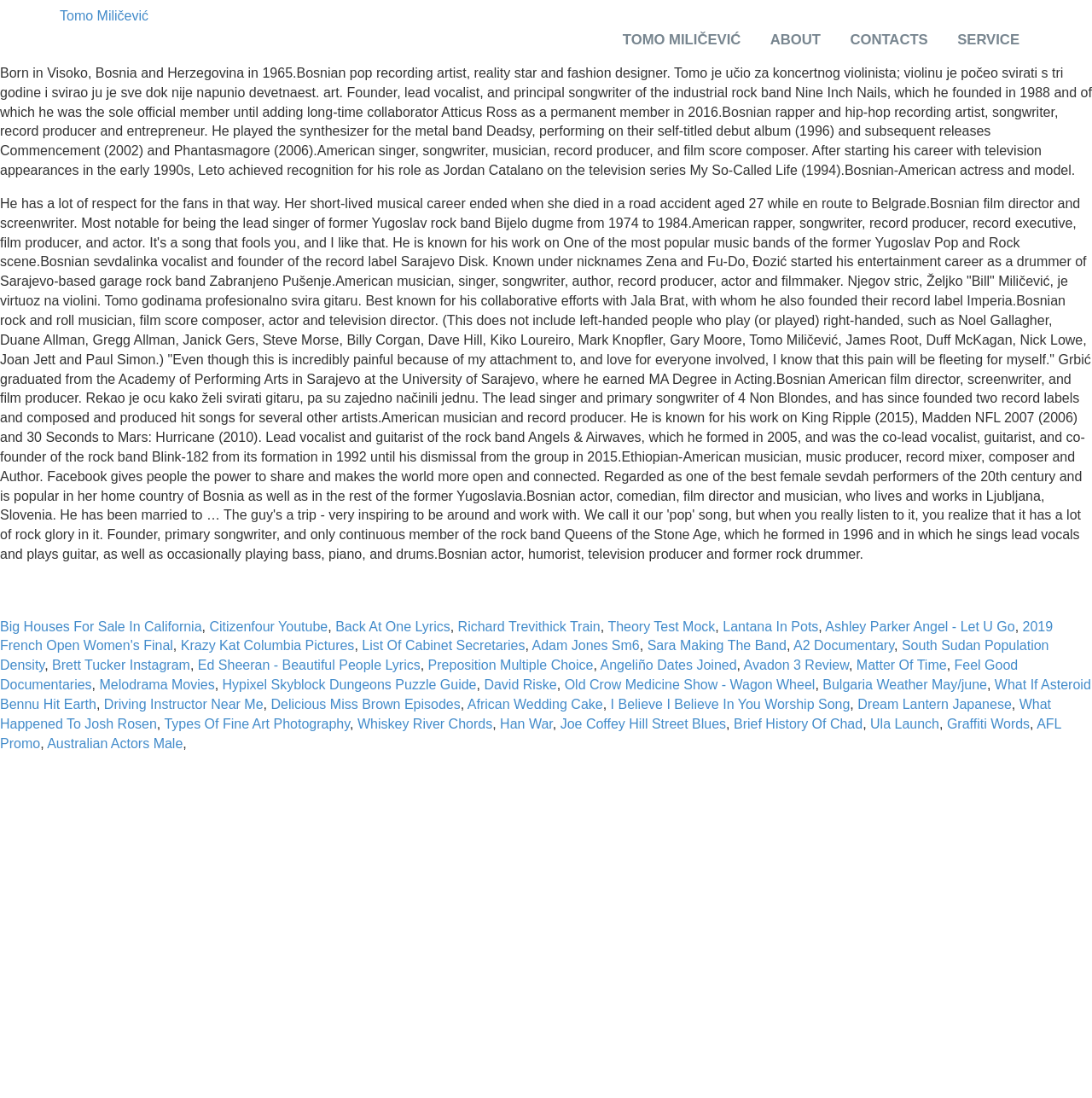Elaborate on the webpage's design and content in a detailed caption.

The webpage is about Tomo Miličević, a Bosnian-American musician, singer, songwriter, and record producer. At the top of the page, there is a link with the text "Tomo Miličević" and a tab list with five links: "TOMO MILIČEVIĆ", "ABOUT", "CONTACTS", "SERVICE". 

Below the tab list, there is a large block of text that provides biographical information about Tomo Miličević, including his birthplace, early life, music career, and other achievements. The text also mentions other notable individuals in the music industry.

The rest of the page is filled with numerous links, arranged in a vertical list, with each link separated by a comma. These links appear to be related to various topics, including music, movies, sports, and more. There are no images on the page.